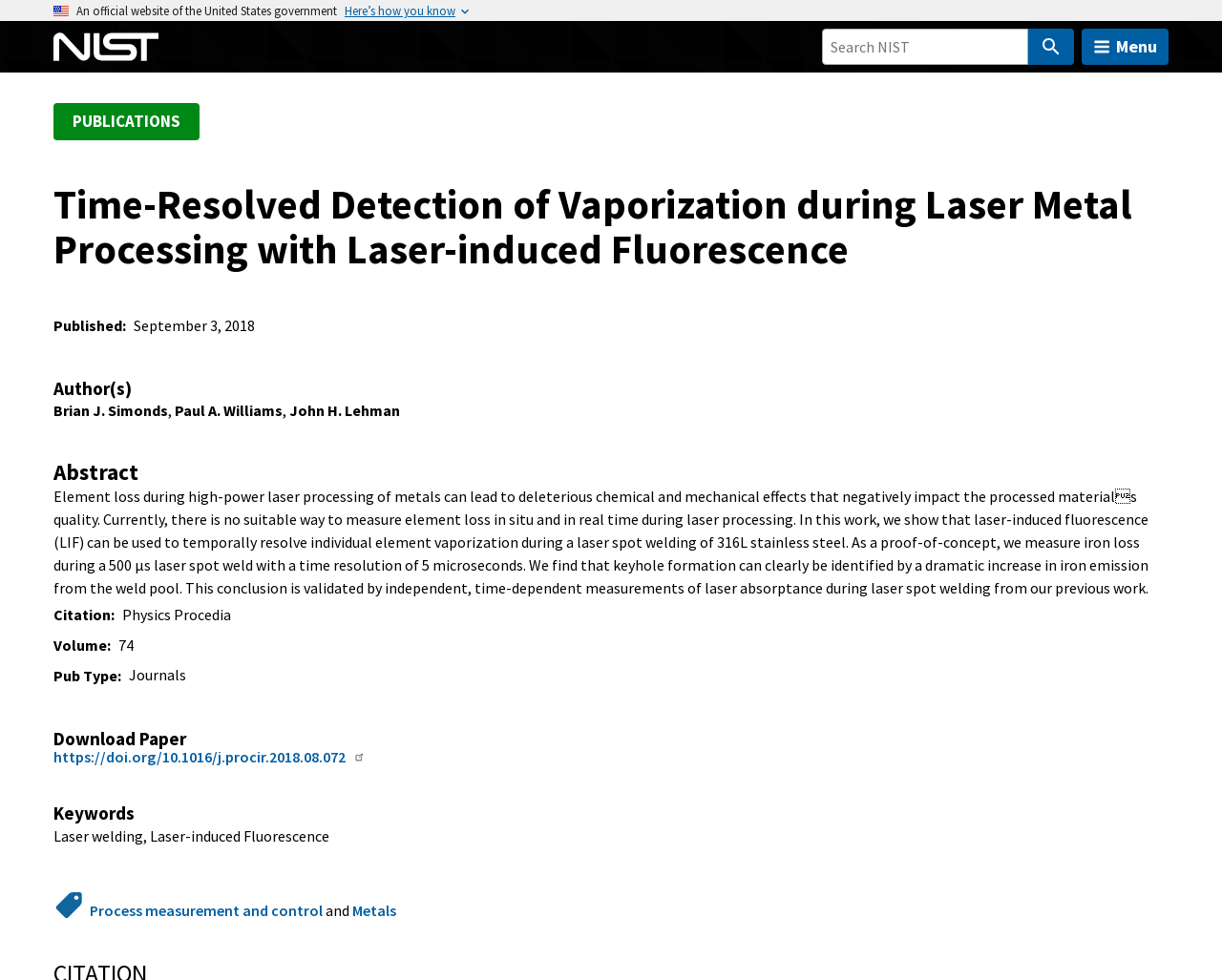Identify the bounding box coordinates of the part that should be clicked to carry out this instruction: "Search NIST".

[0.673, 0.029, 0.879, 0.066]